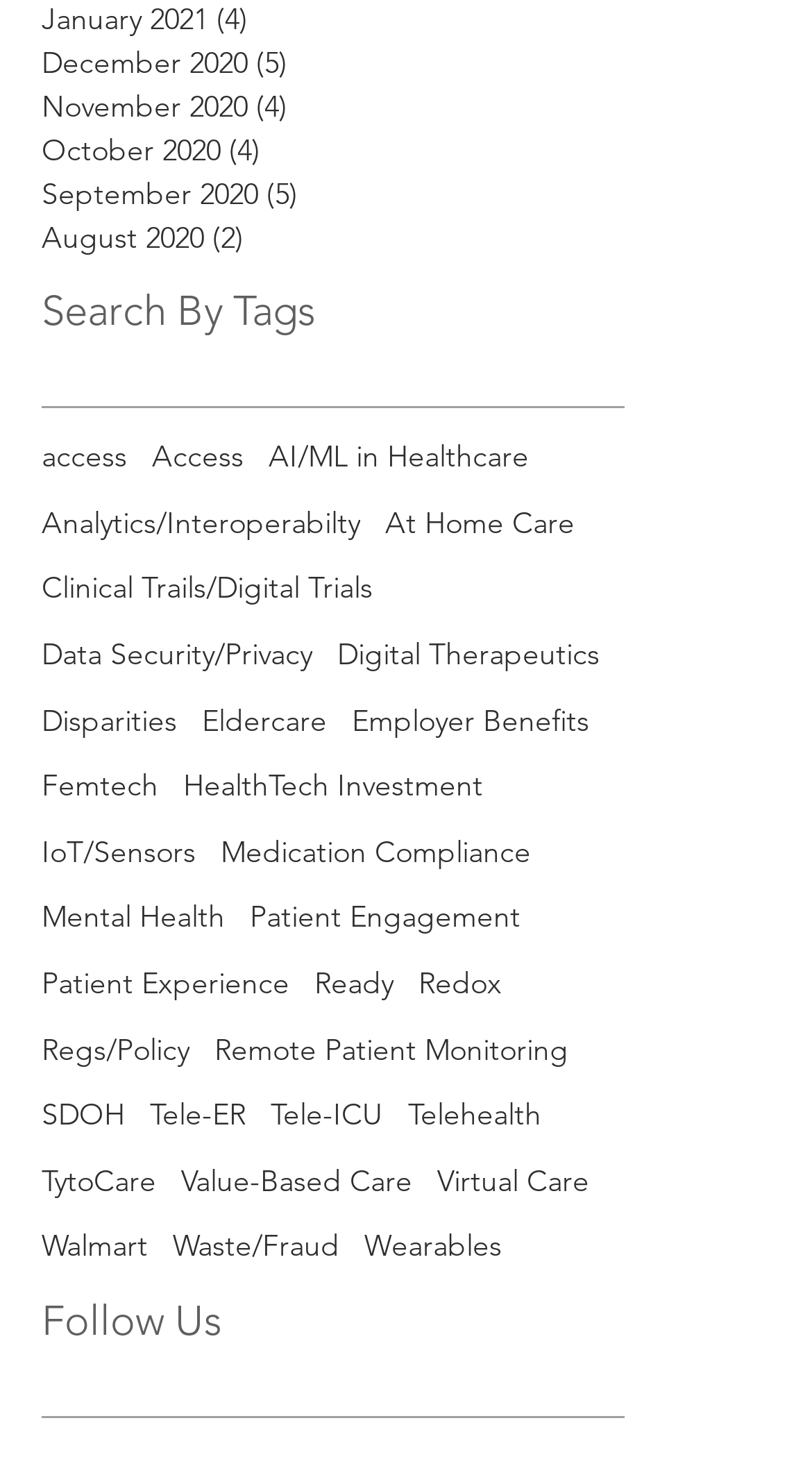Using the provided element description: "Wearables", identify the bounding box coordinates. The coordinates should be four floats between 0 and 1 in the order [left, top, right, bottom].

[0.449, 0.837, 0.618, 0.865]